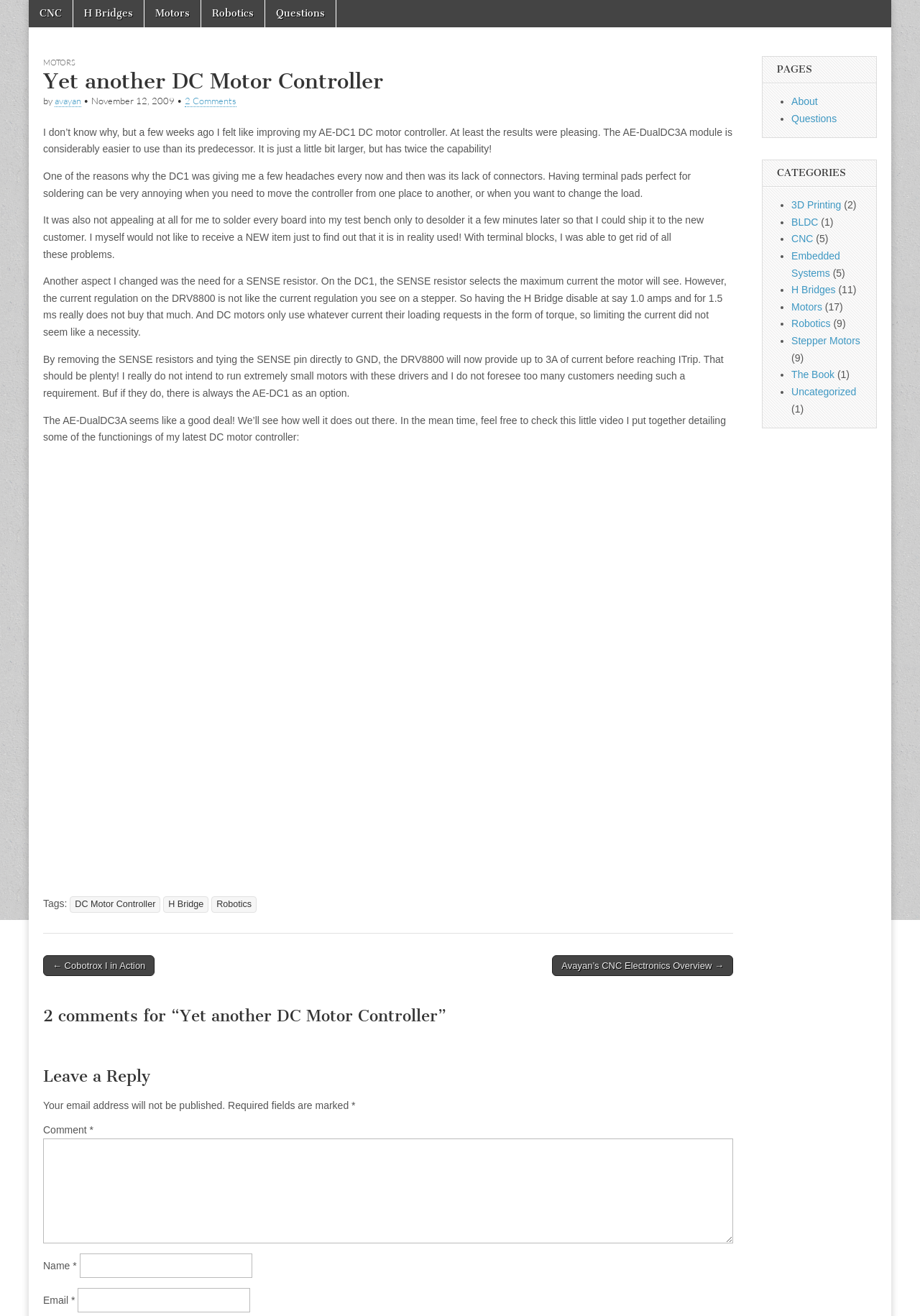Based on what you see in the screenshot, provide a thorough answer to this question: What is the name of the DC motor controller mentioned in the article?

The article mentions that the author improved their AE-DC1 DC motor controller and created a new module called AE-DualDC3A, which is easier to use and has twice the capability of its predecessor.